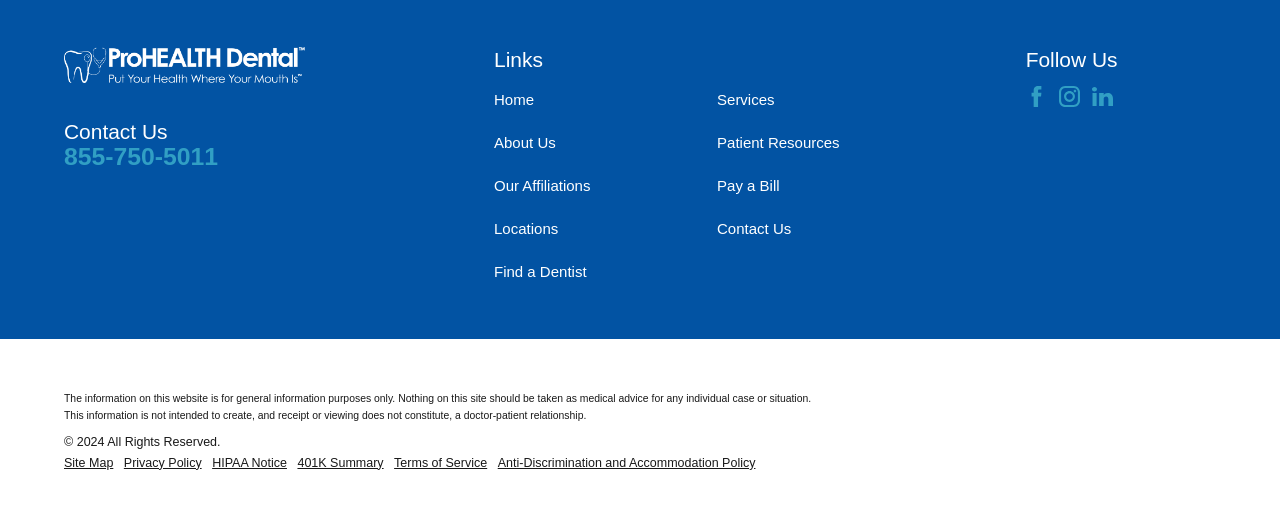Respond to the question below with a single word or phrase:
How many social media links are available?

3